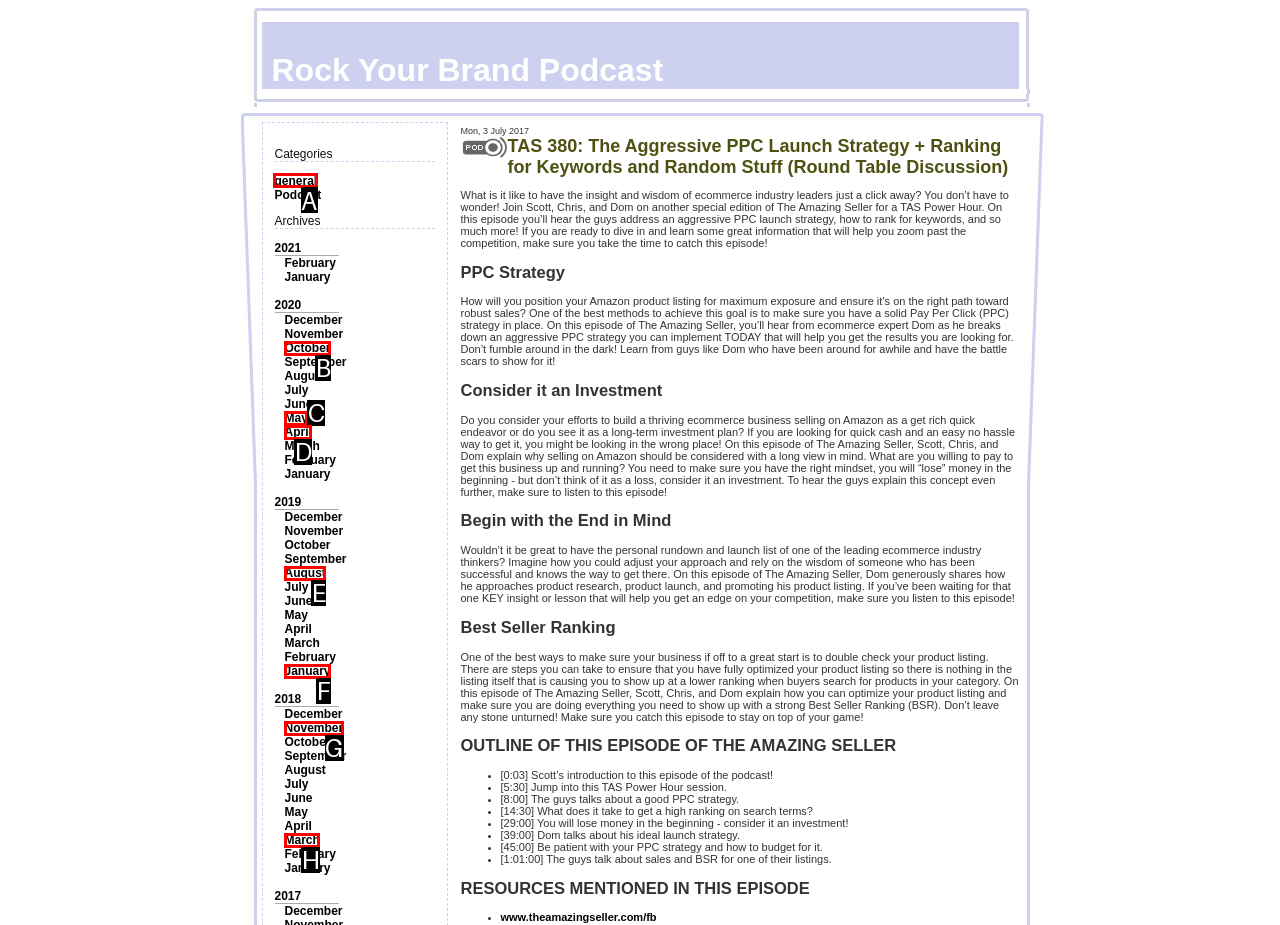Which UI element should you click on to achieve the following task: Click on the 'general' category? Provide the letter of the correct option.

A